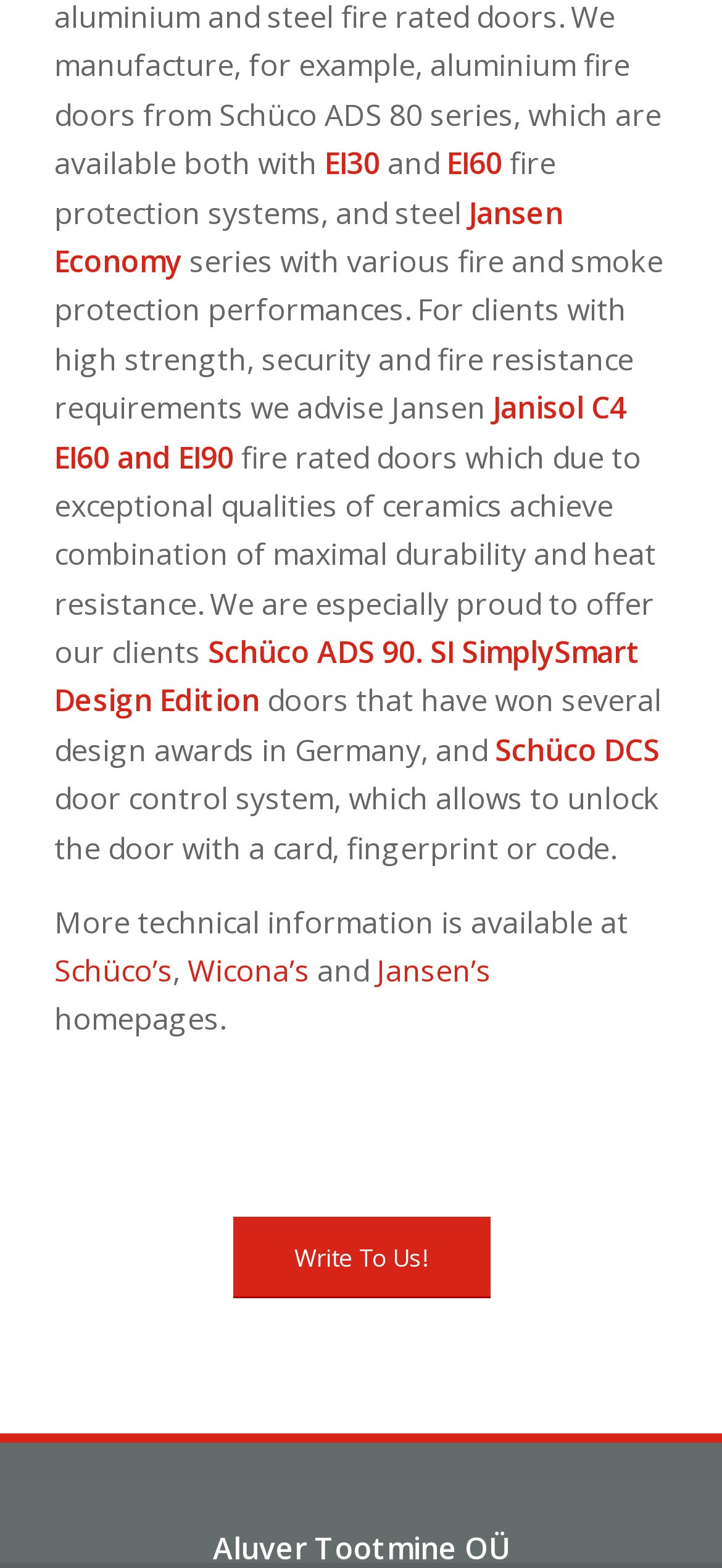Using the information in the image, give a detailed answer to the following question: What is unique about the fire rated doors?

The webpage highlights that the fire rated doors achieve a combination of maximal durability and heat resistance due to the exceptional qualities of ceramics, which sets them apart from other options.